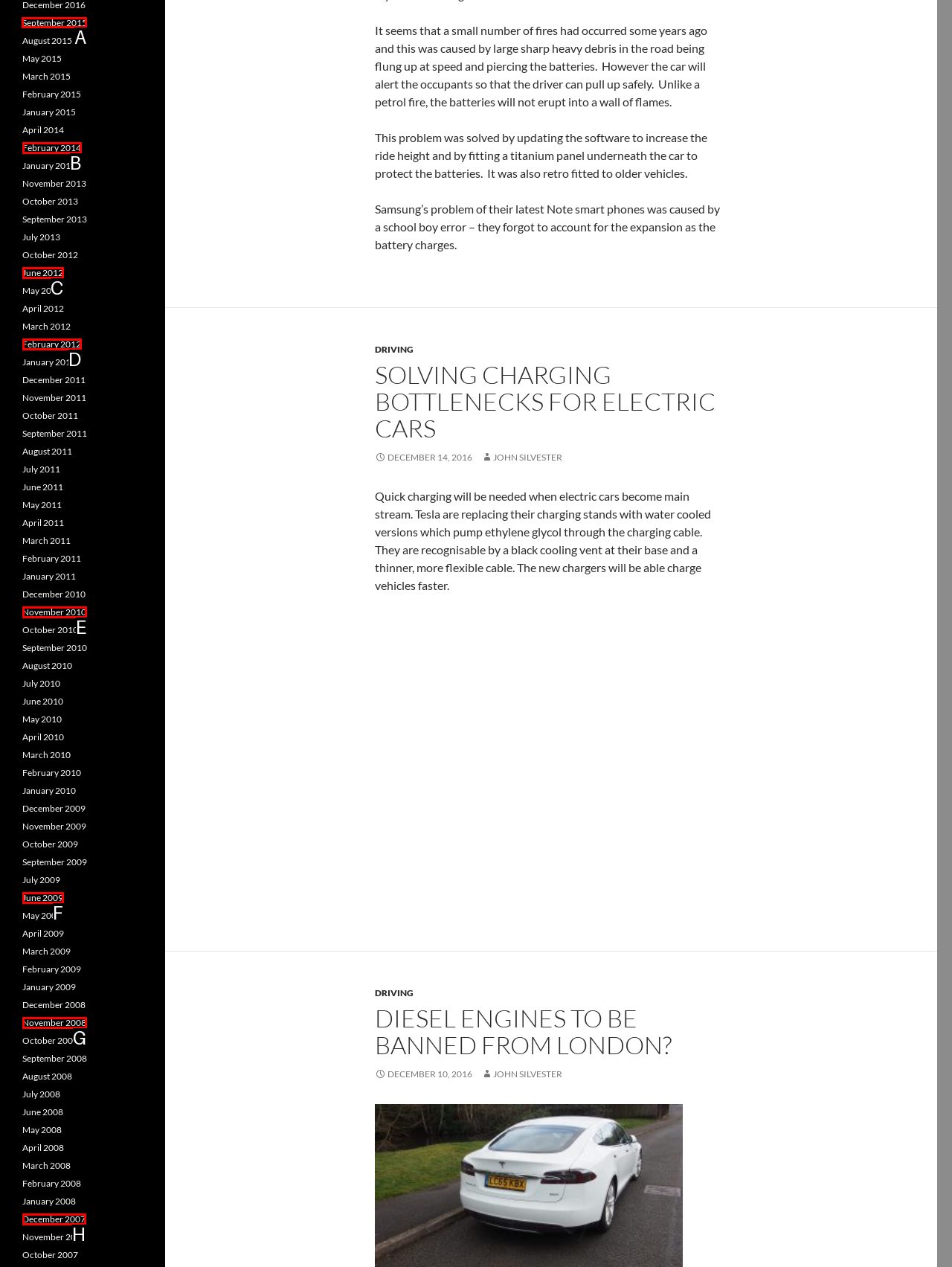Specify the letter of the UI element that should be clicked to achieve the following: Browse articles from September 2015
Provide the corresponding letter from the choices given.

A